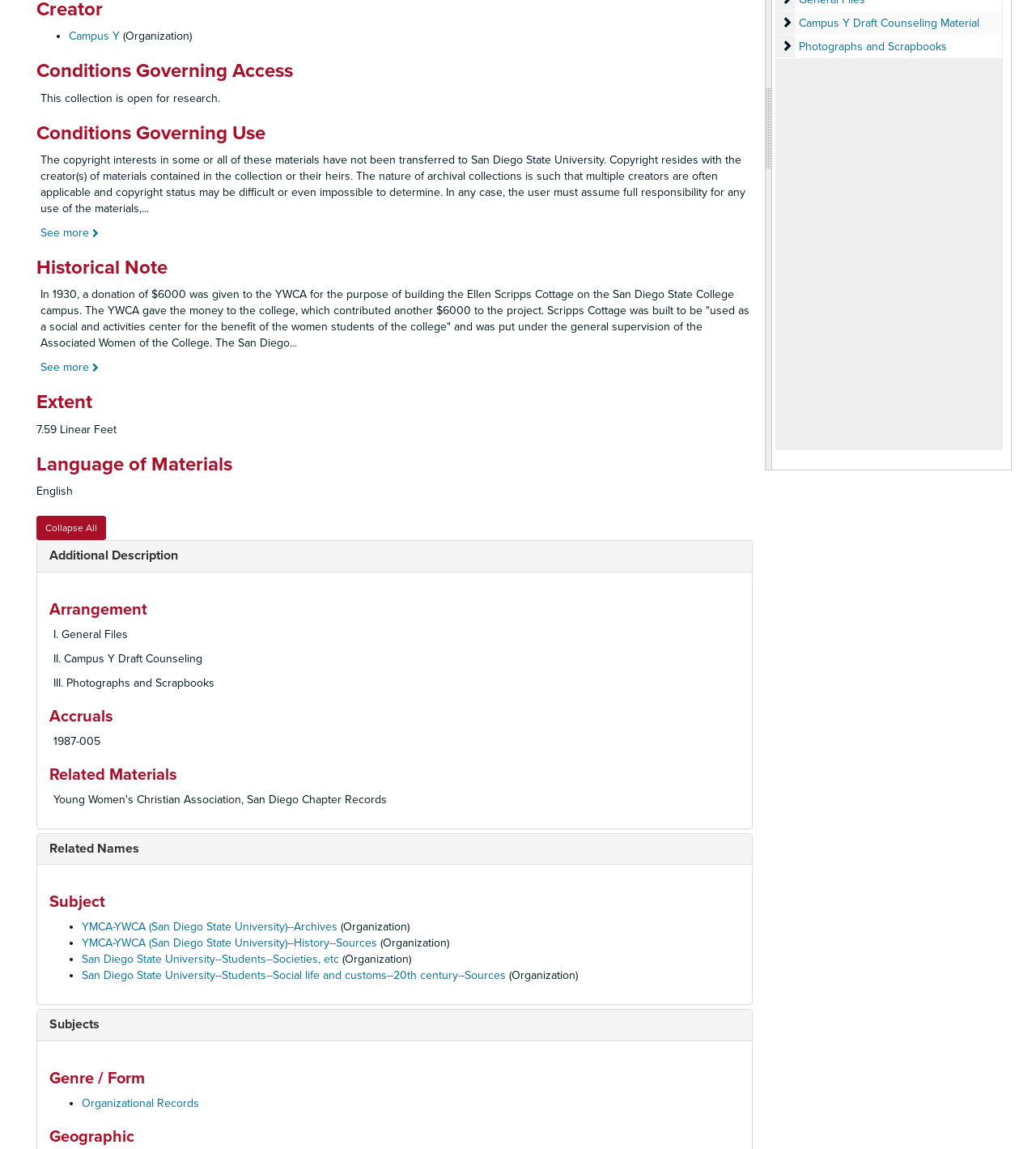Using the given element description, provide the bounding box coordinates (top-left x, top-left y, bottom-right x, bottom-right y) for the corresponding UI element in the screenshot: Subjects

[0.048, 0.885, 0.096, 0.899]